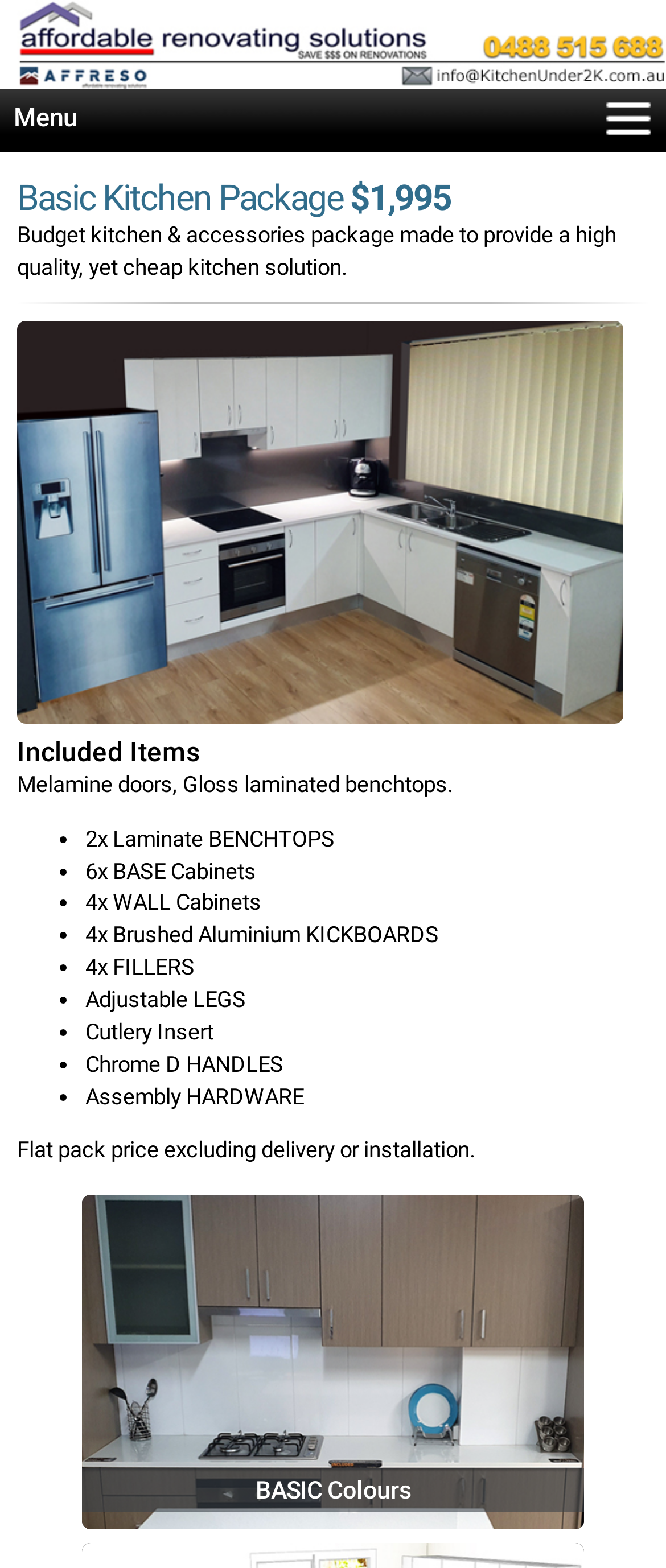Identify the bounding box of the UI element described as follows: "Location". Provide the coordinates as four float numbers in the range of 0 to 1 [left, top, right, bottom].

[0.0, 0.286, 1.0, 0.318]